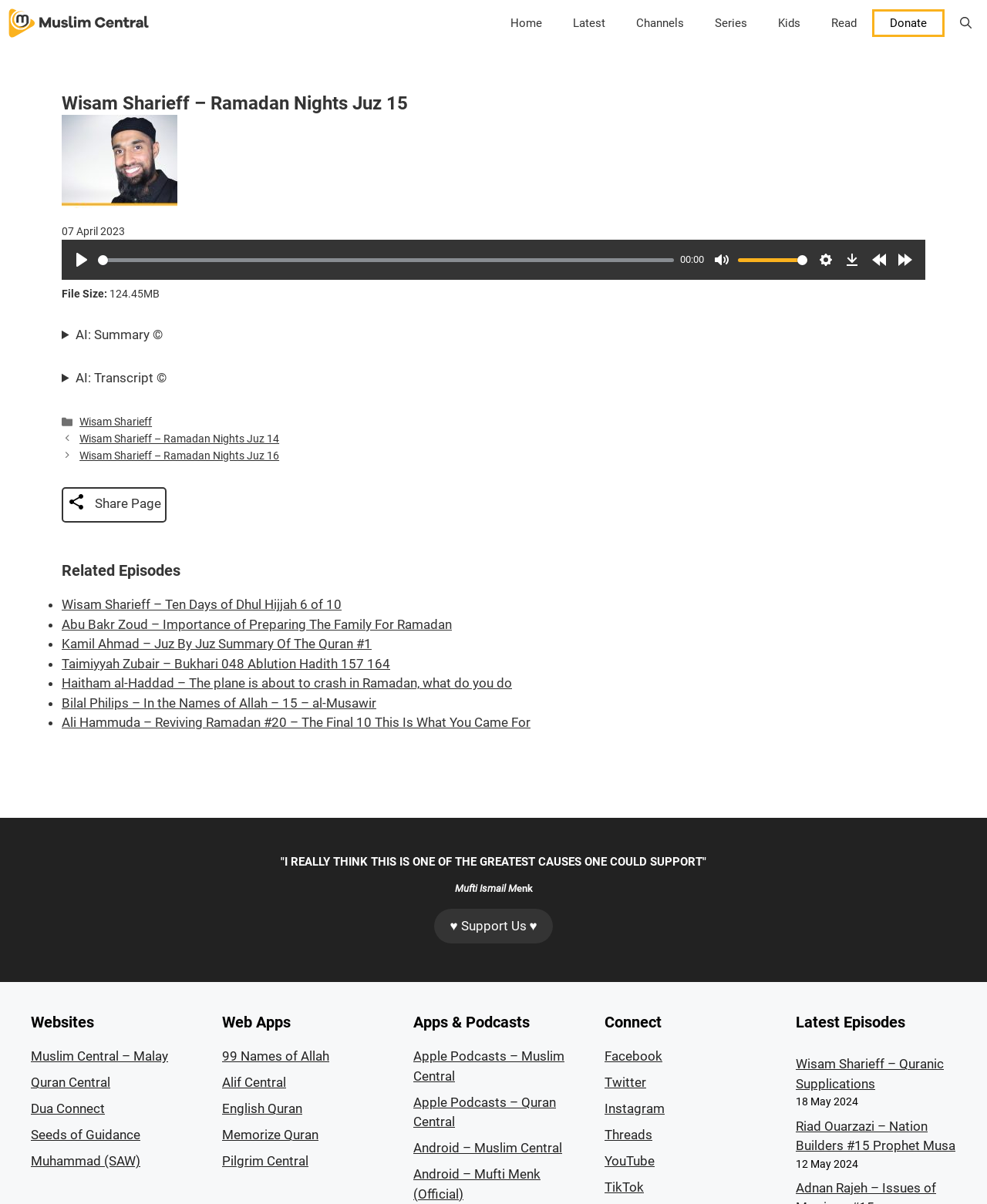Use a single word or phrase to respond to the question:
What is the current time of the audio lecture?

00:00